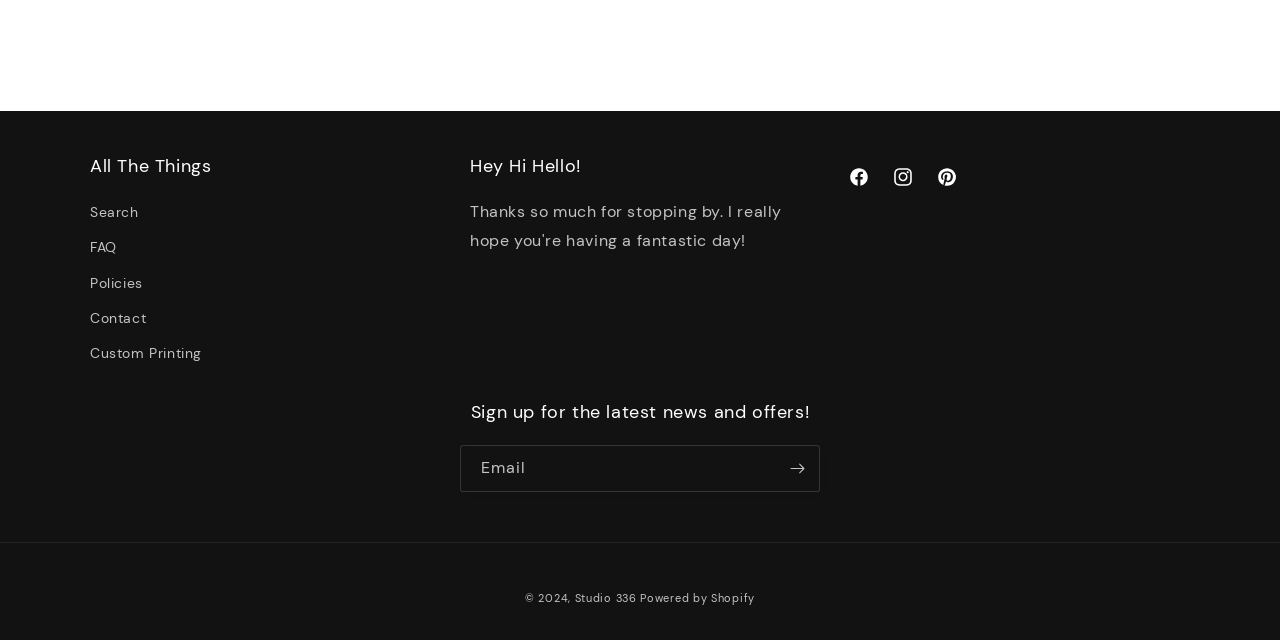Based on the description "parent_node: Email name="contact[email]" placeholder="Email"", find the bounding box of the specified UI element.

[0.36, 0.696, 0.64, 0.767]